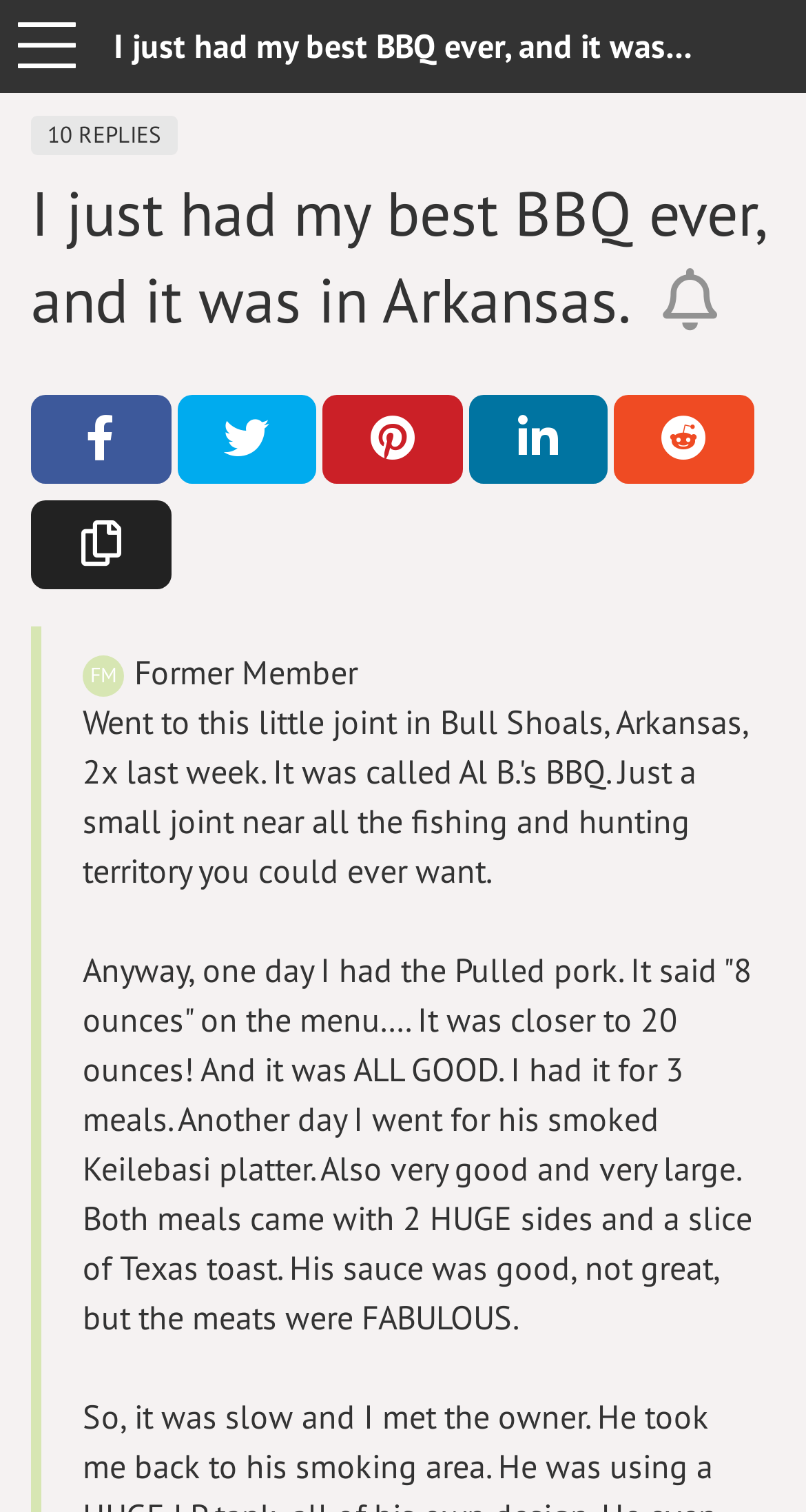What comes with the meals?
Please analyze the image and answer the question with as much detail as possible.

Based on the text, it appears that the meals come with 2 large sides and a slice of Texas toast. This is mentioned in the sentence 'Both meals came with 2 HUGE sides and a slice of Texas toast.'